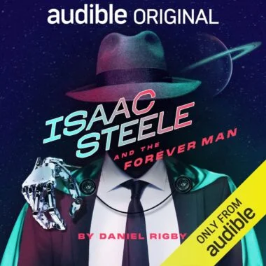Provide an in-depth description of the image.

The image features the cover art for the Audible Original audiobook "Isaac Steele and the Forever Man," authored by Daniel Rigby. The design showcases a mysterious figure in a sharp suit and fedora, exuding a blend of sophistication and intrigue, against a cosmic backdrop. A robotic arm is prominently displayed, hinting at elements of science fiction and advanced technology in the narrative. The title is highlighted in bold, dynamic lettering, contributing to a sense of urgency and excitement. Additionally, a bright yellow banner prominently displays the text "ONLY FROM audible," indicating its exclusive availability on the Audible platform. This artwork encapsulates the adventurous essence of the story, inviting listeners into a thrilling auditory experience.